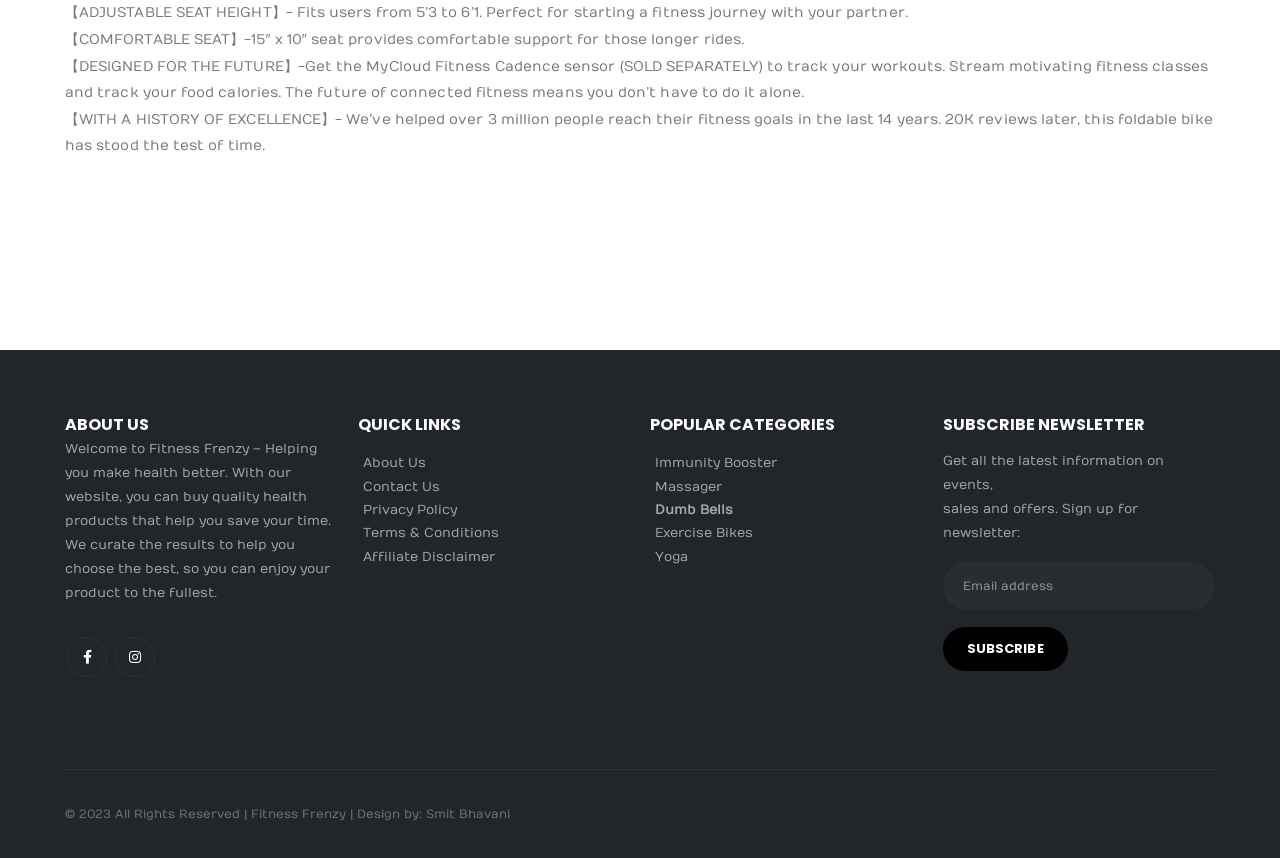Determine the bounding box coordinates for the area you should click to complete the following instruction: "Subscribe to the newsletter".

[0.736, 0.731, 0.834, 0.782]